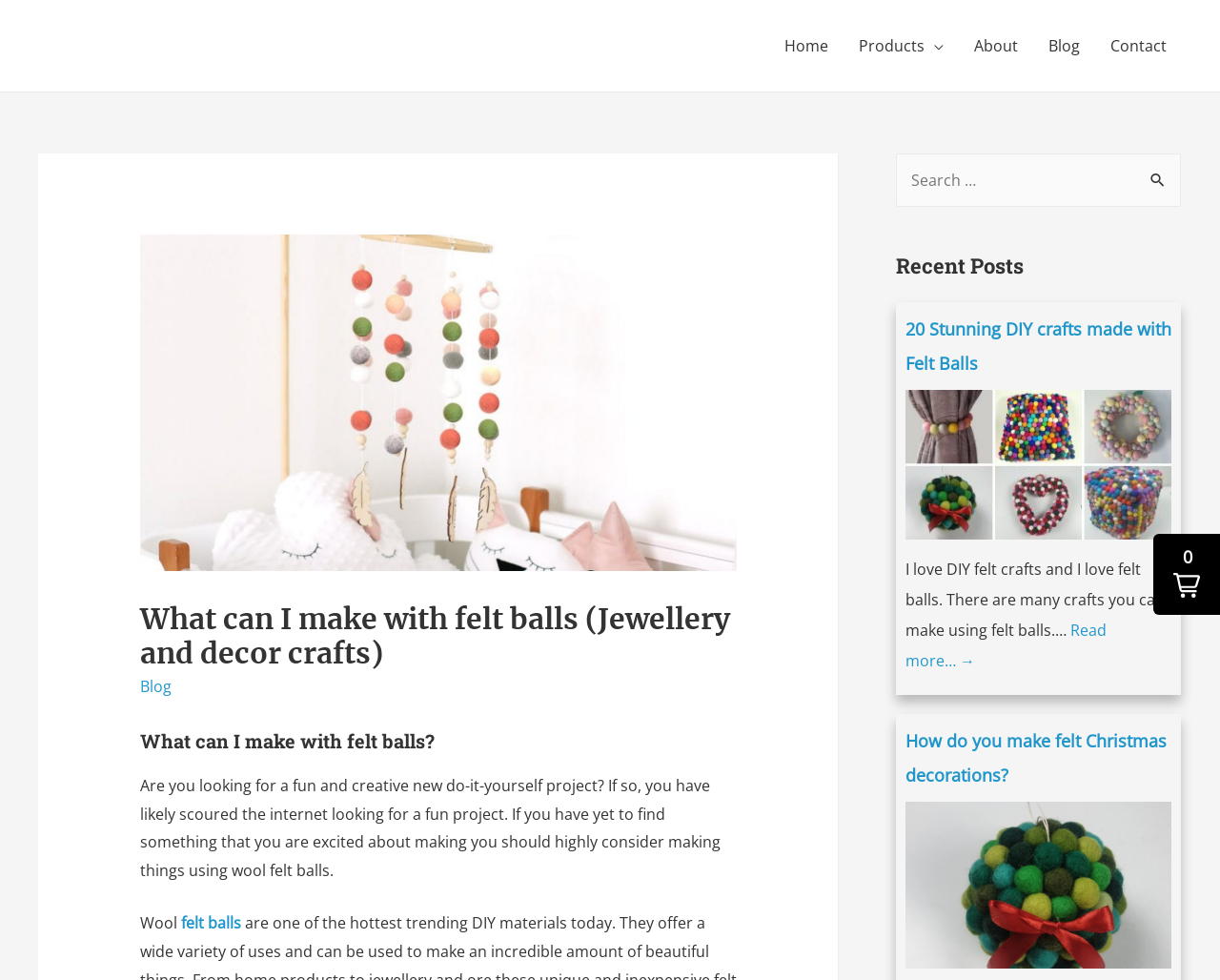Determine the bounding box coordinates of the section I need to click to execute the following instruction: "Go to the 'About' page". Provide the coordinates as four float numbers between 0 and 1, i.e., [left, top, right, bottom].

[0.786, 0.016, 0.847, 0.078]